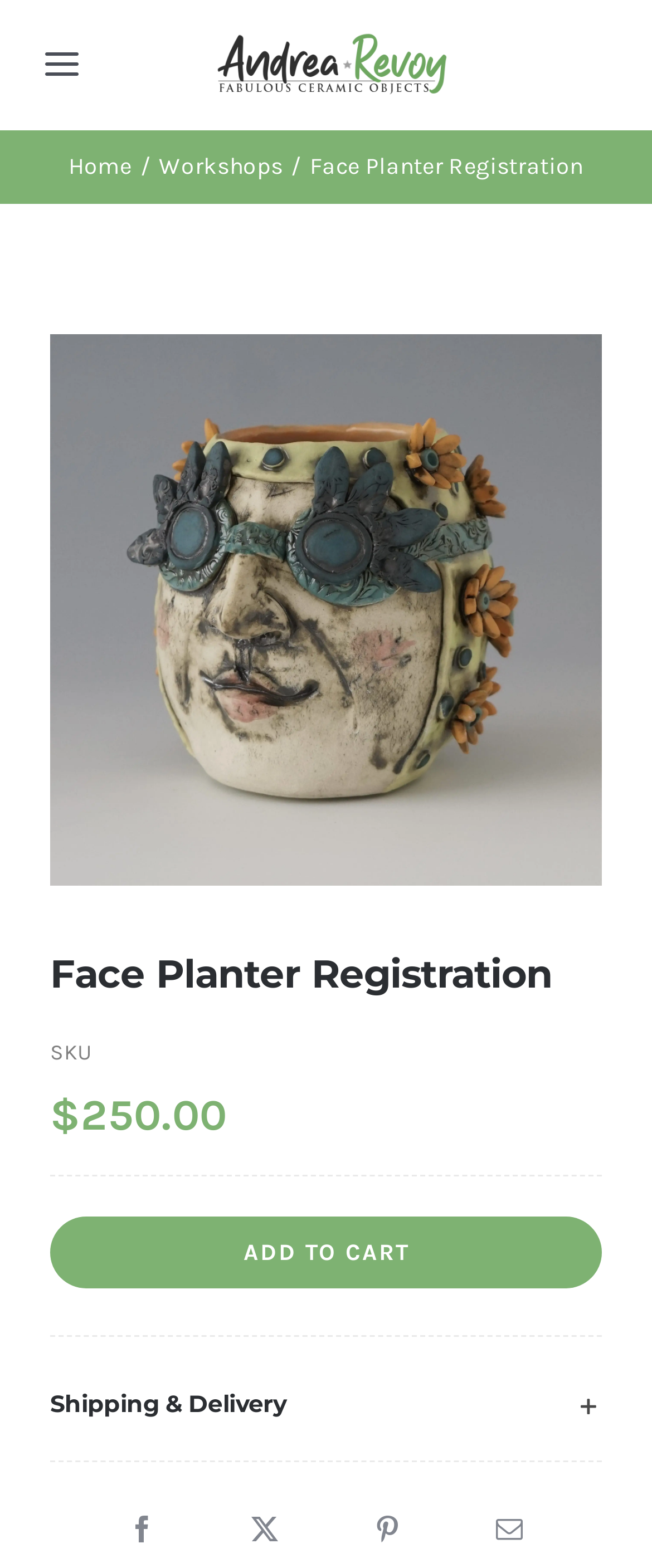Find the bounding box coordinates of the area to click in order to follow the instruction: "Go to the top of the page".

[0.695, 0.629, 0.808, 0.676]